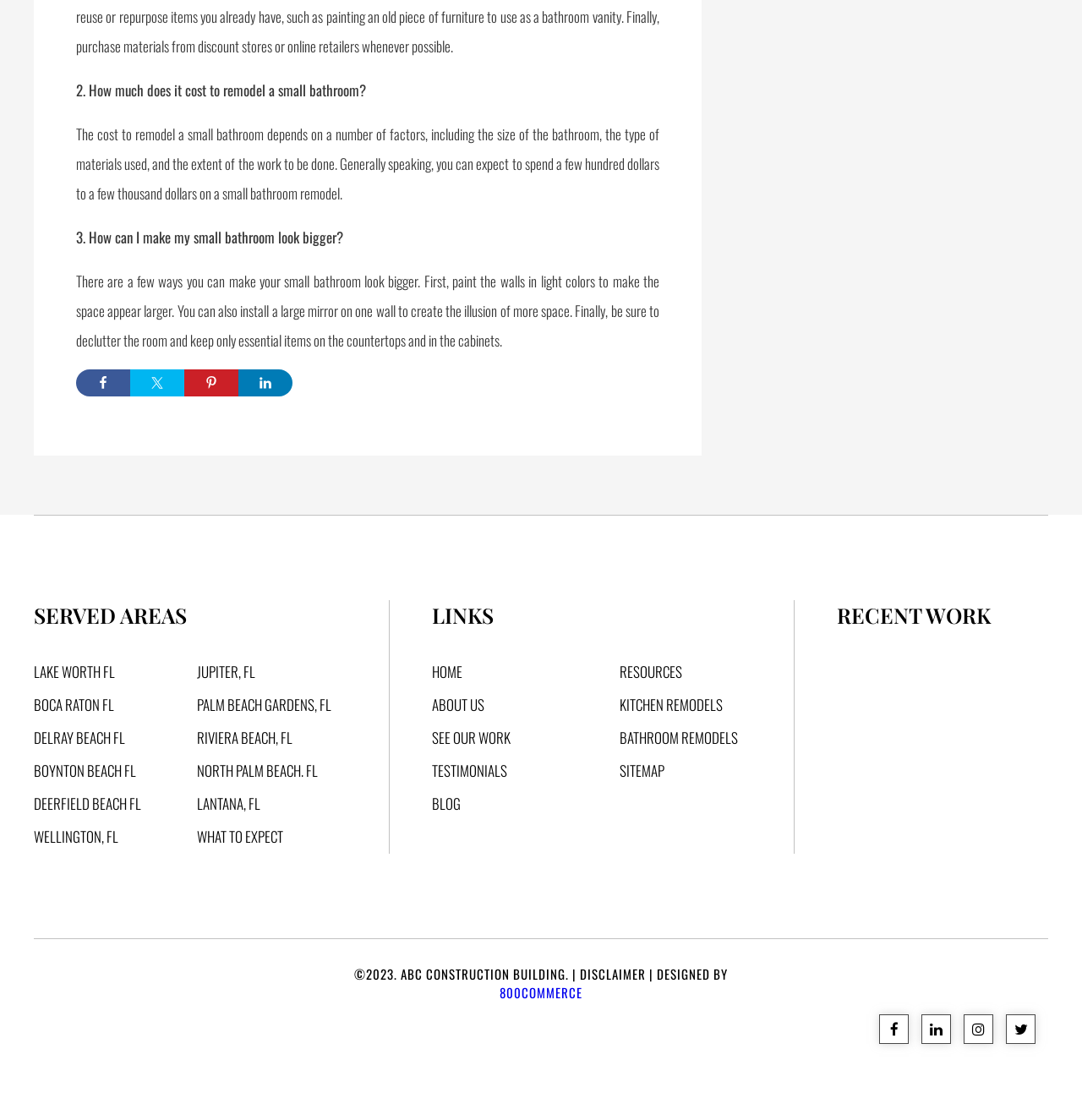Please identify the bounding box coordinates of the element I need to click to follow this instruction: "View BATHROOM REMODELS".

[0.573, 0.649, 0.682, 0.668]